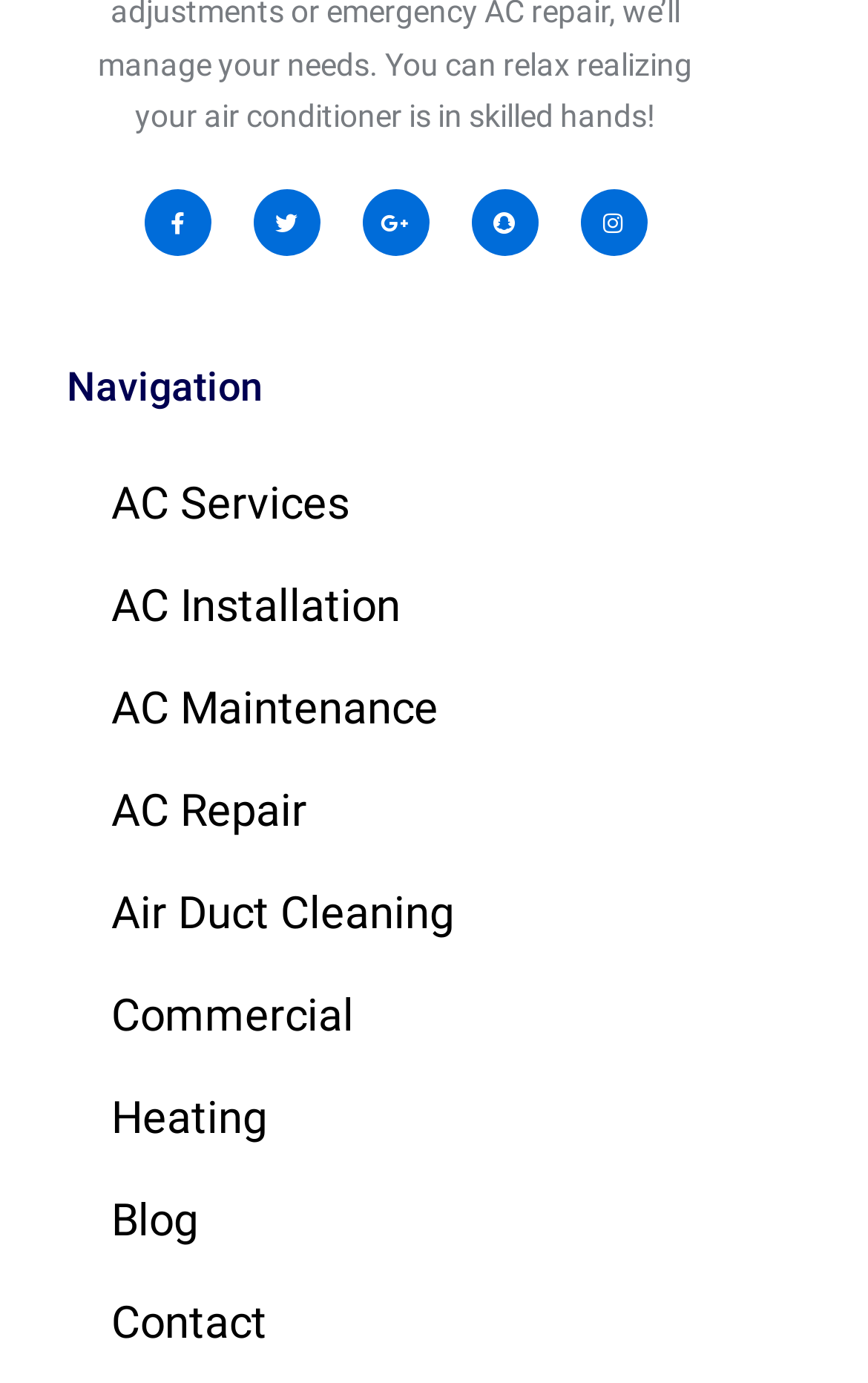Please locate the bounding box coordinates of the element that should be clicked to achieve the given instruction: "Navigate to AC Services".

[0.077, 0.327, 0.923, 0.401]